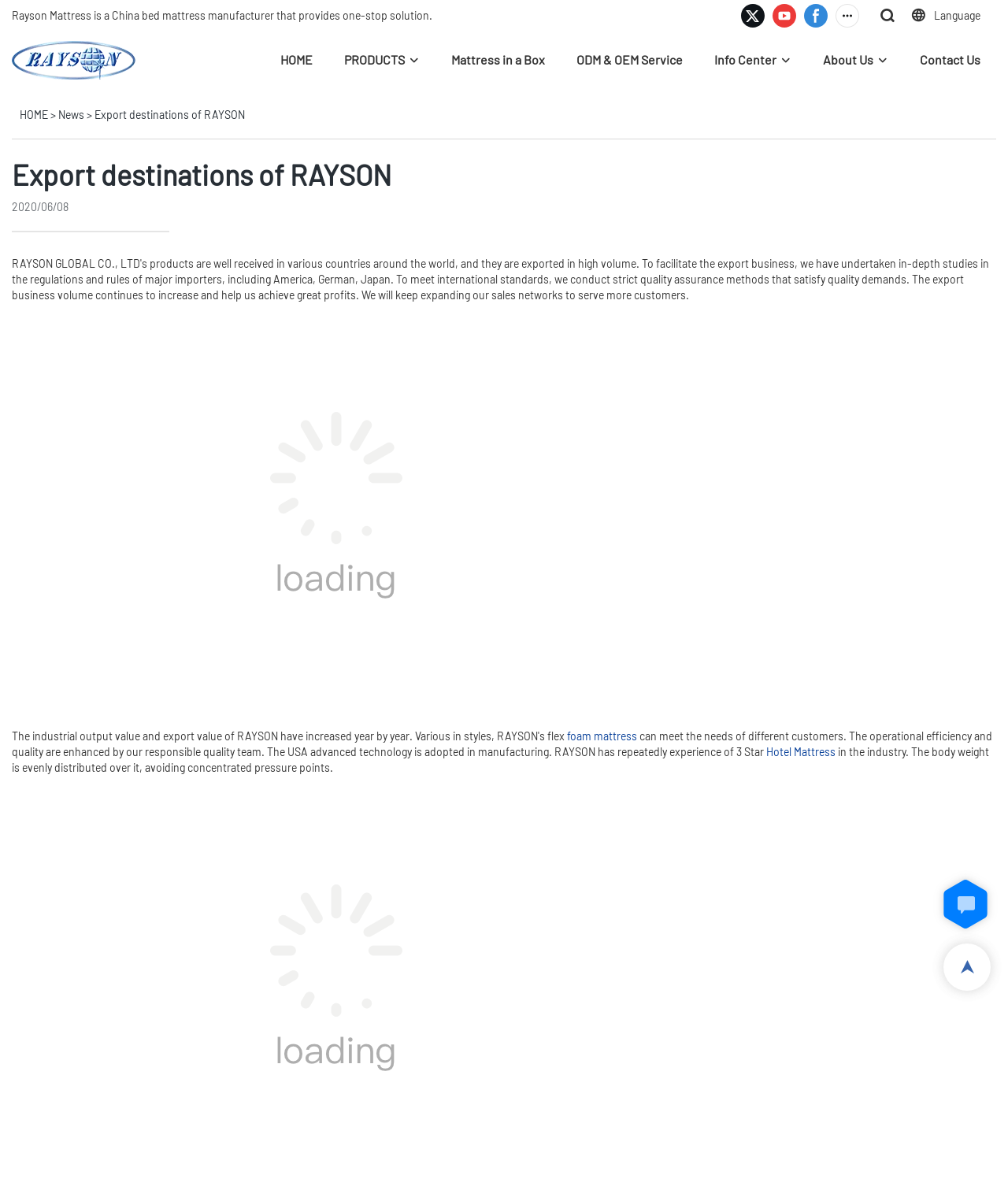Provide your answer in a single word or phrase: 
What type of company is Rayson?

Mattress manufacturer